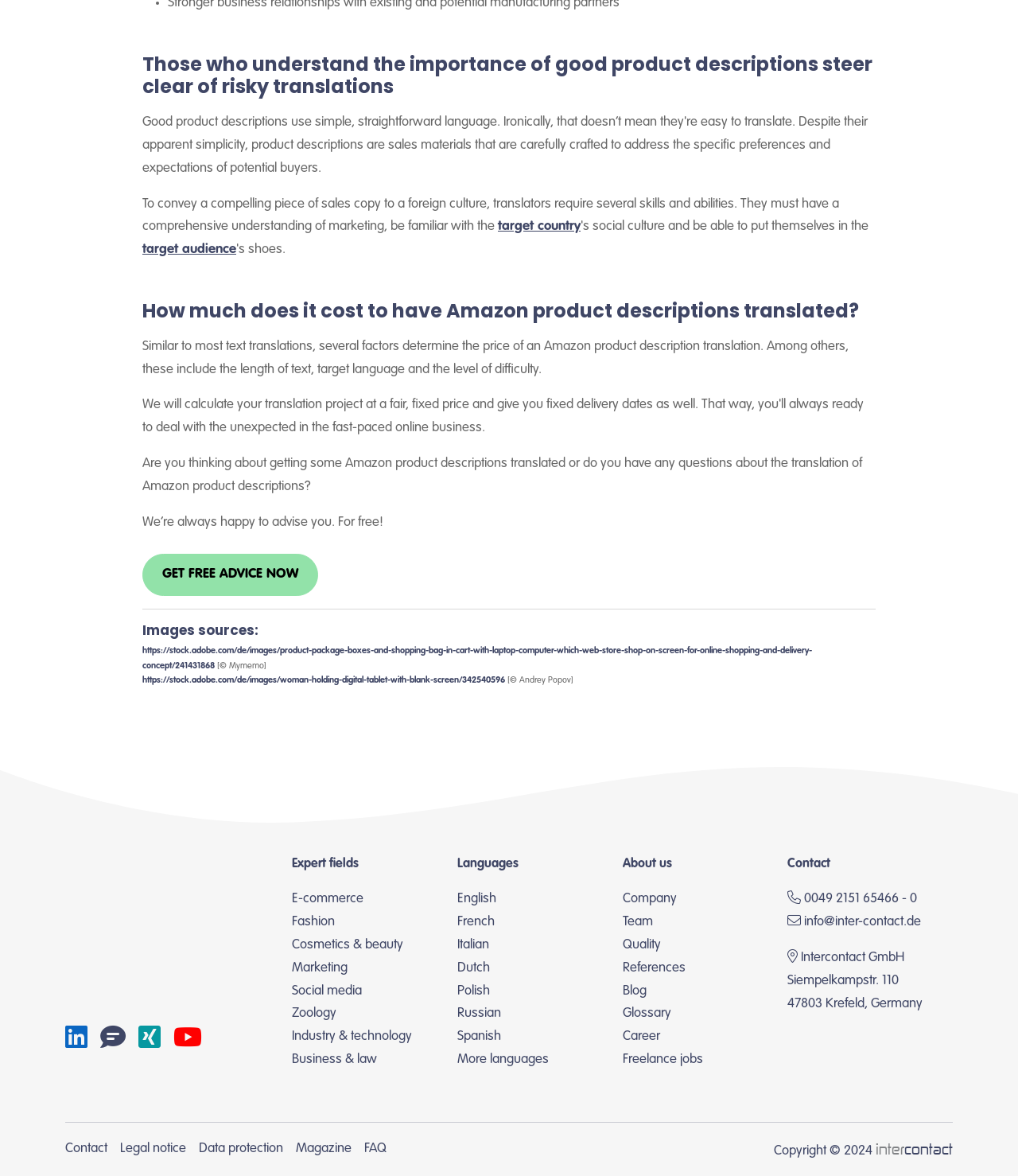Determine the bounding box coordinates of the element's region needed to click to follow the instruction: "View expert fields". Provide these coordinates as four float numbers between 0 and 1, formatted as [left, top, right, bottom].

[0.287, 0.729, 0.352, 0.74]